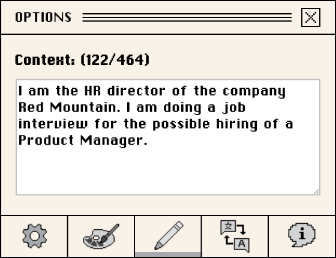Answer briefly with one word or phrase:
What is the role of the user in the given scenario?

HR director